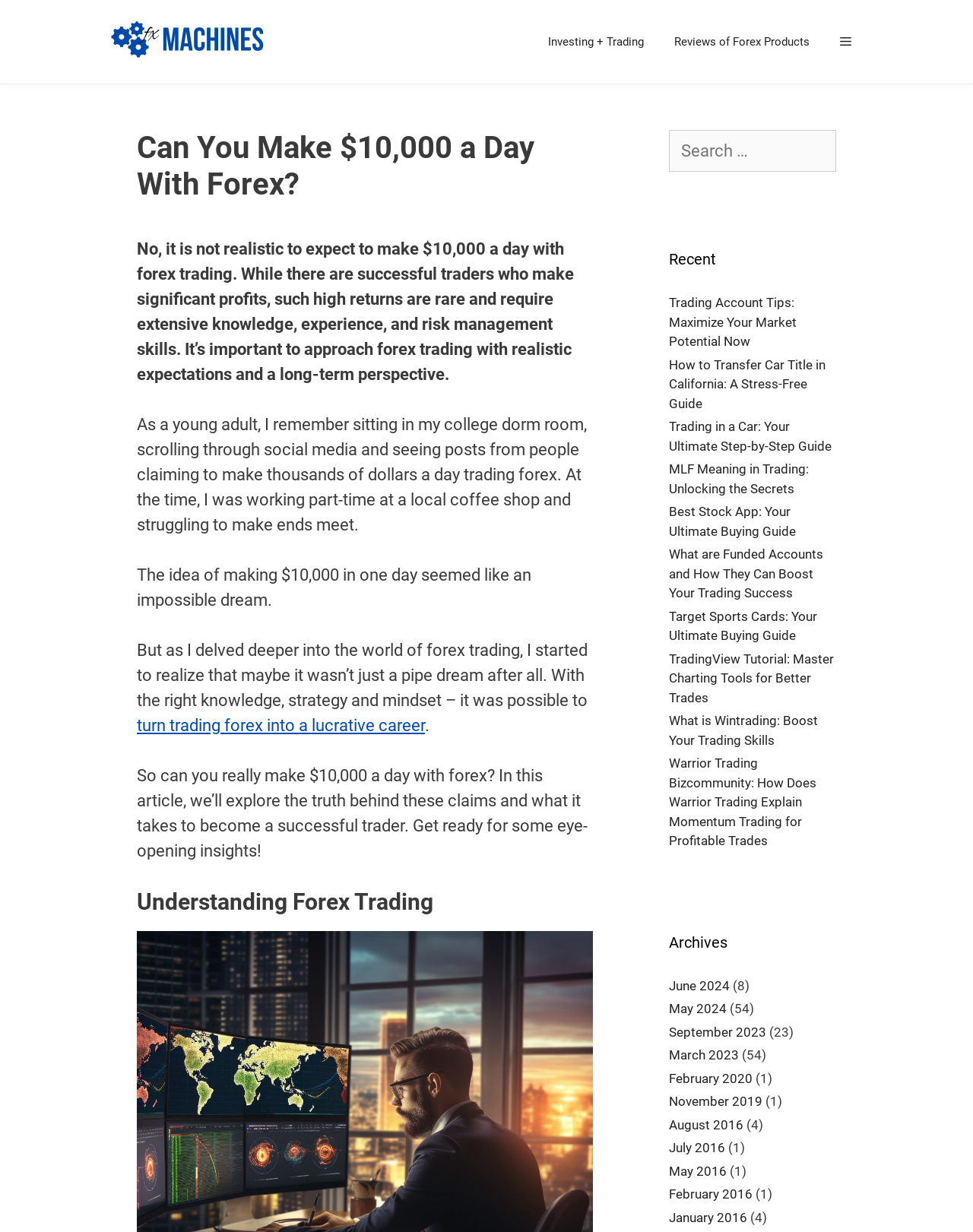Find and indicate the bounding box coordinates of the region you should select to follow the given instruction: "Click the 'The Mortality Code book cover' image".

None